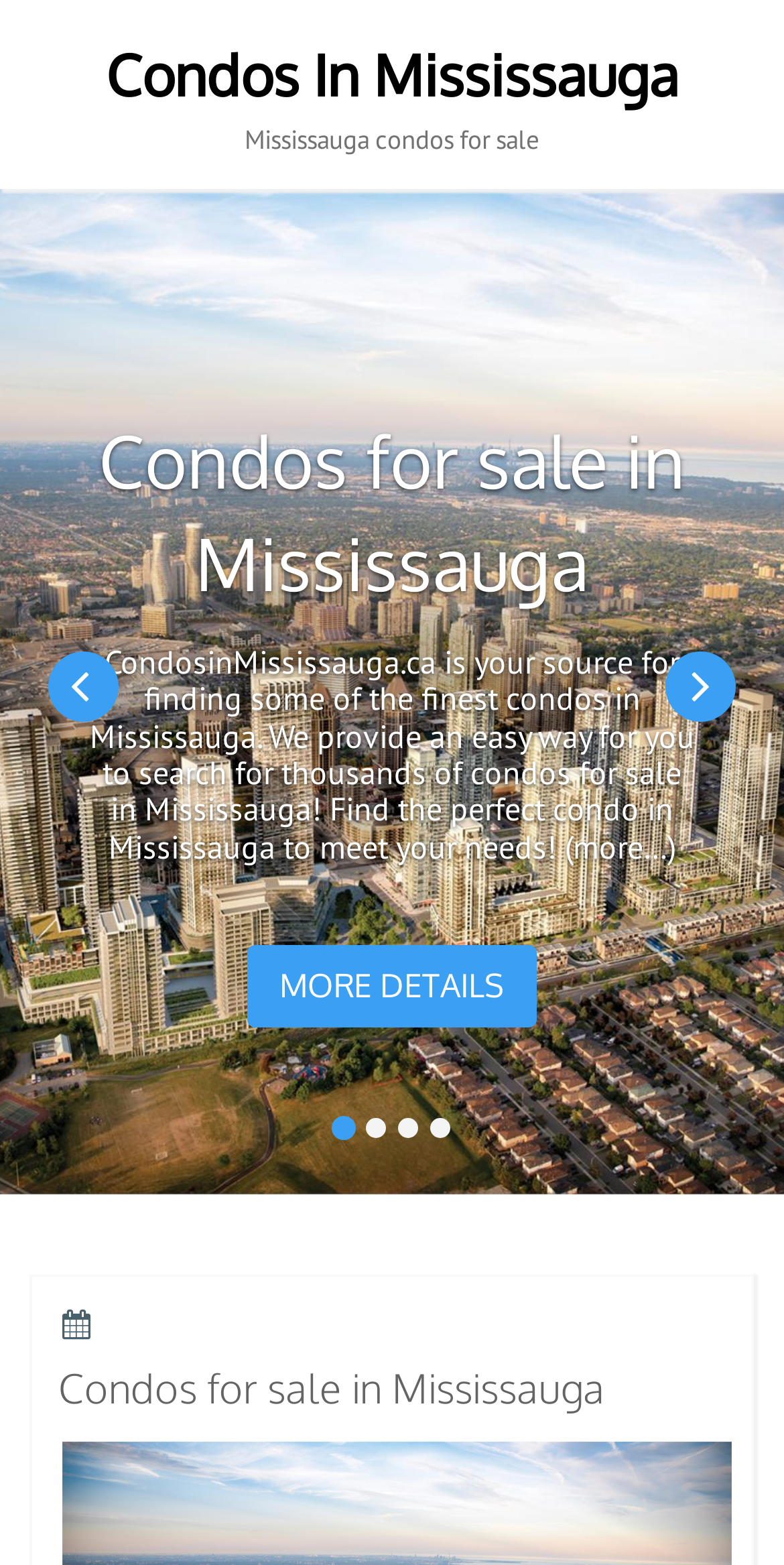How many social media links are present on this webpage?
Please answer the question with a single word or phrase, referencing the image.

2